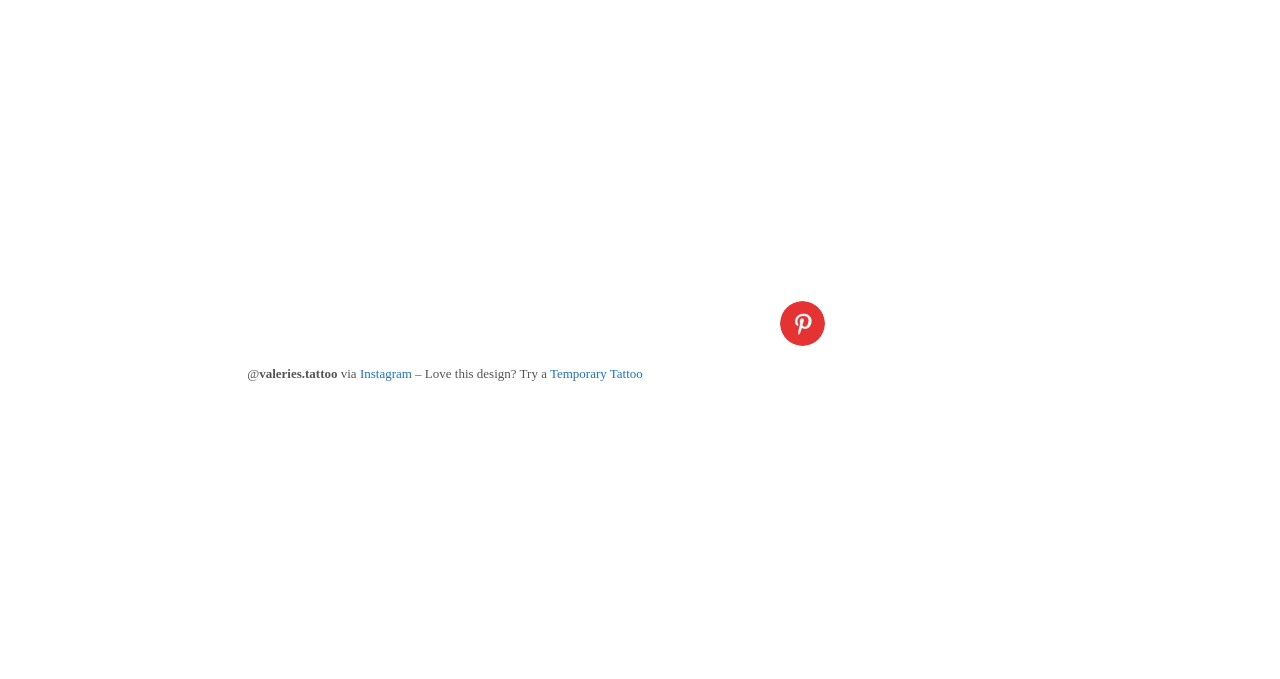Identify the bounding box coordinates for the element you need to click to achieve the following task: "Click the Temporary Tattoo link". Provide the bounding box coordinates as four float numbers between 0 and 1, in the form [left, top, right, bottom].

[0.43, 0.539, 0.502, 0.561]